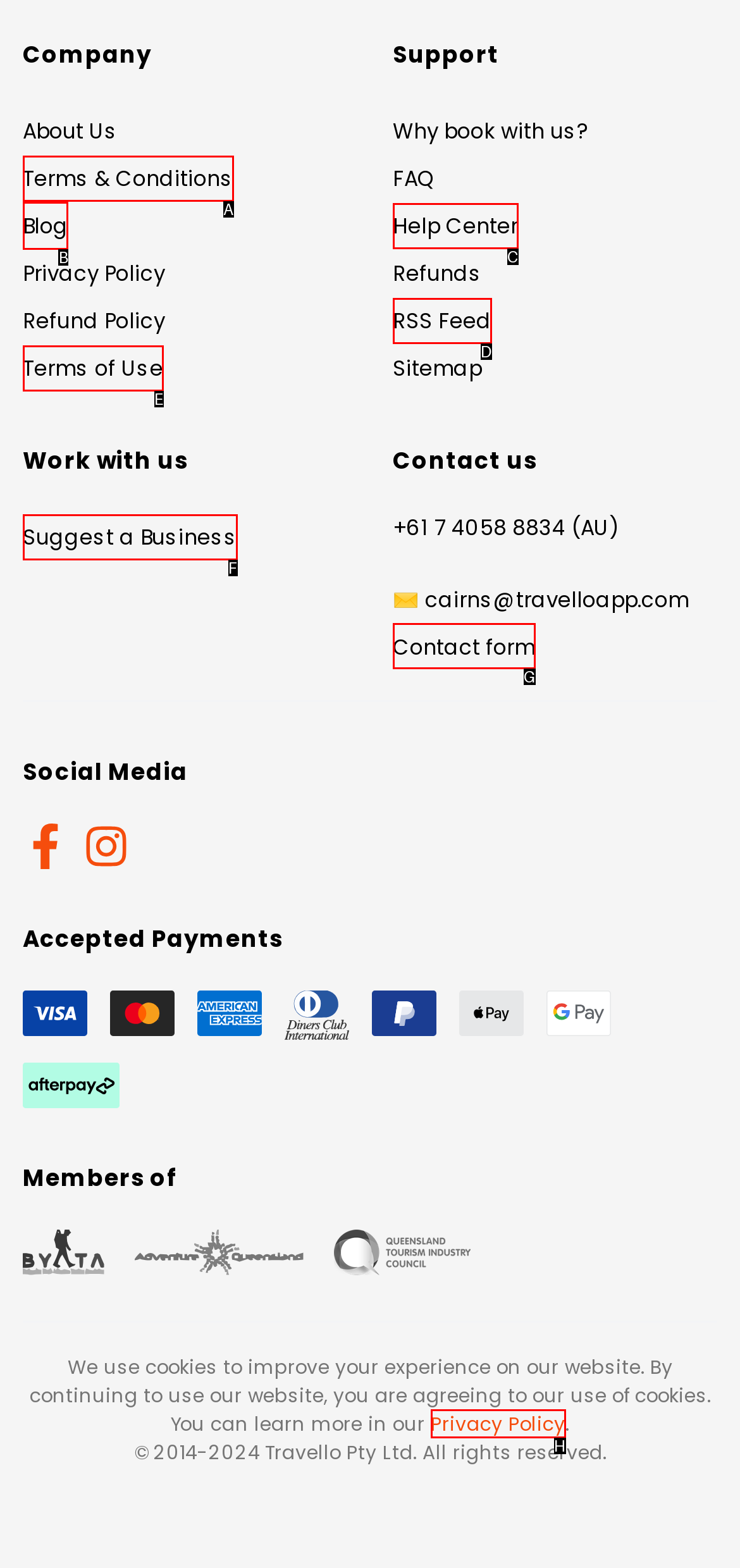Determine which letter corresponds to the UI element to click for this task: visit forums
Respond with the letter from the available options.

None